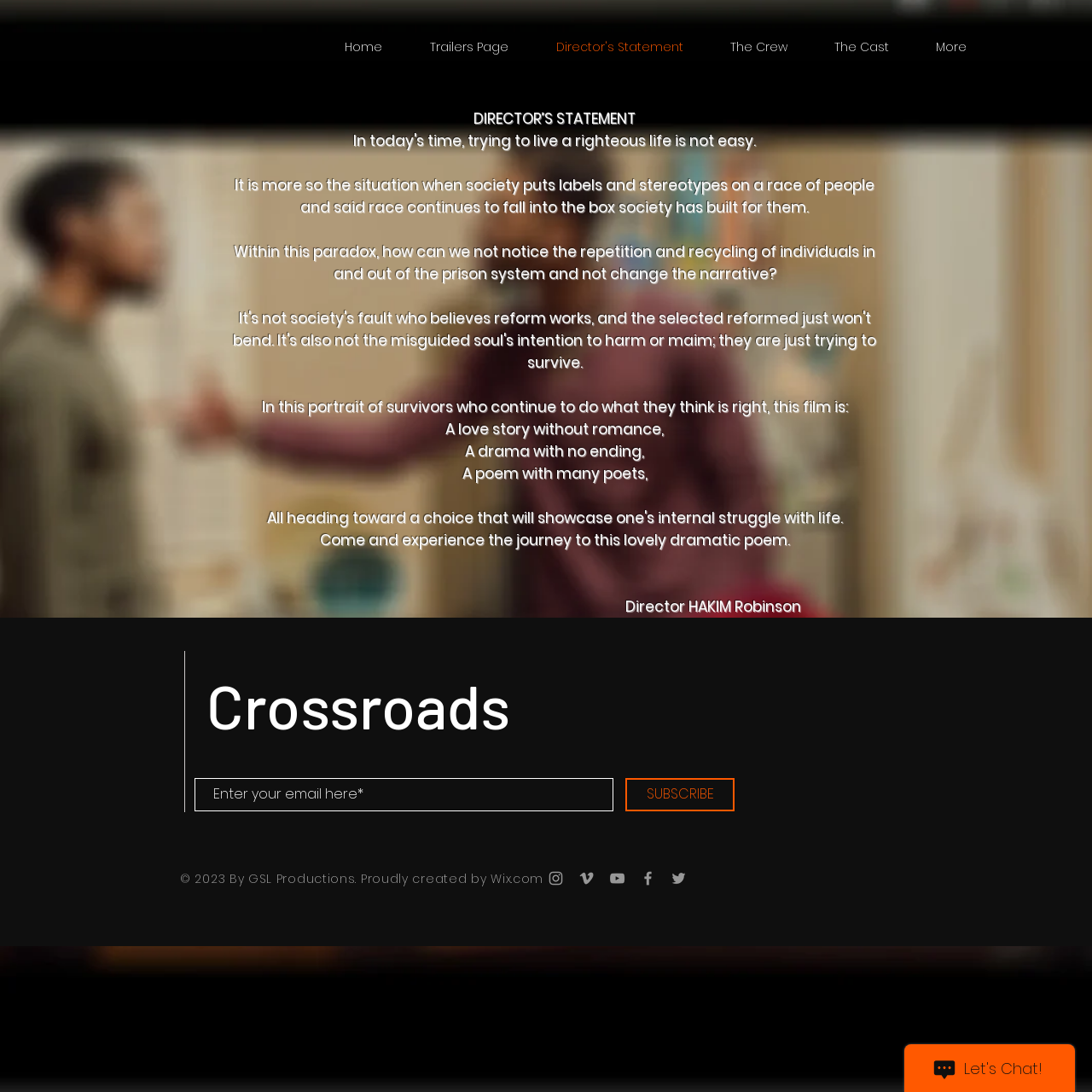What is the purpose of the textbox at the bottom of the page?
Give a detailed and exhaustive answer to the question.

The textbox at the bottom of the page is labeled 'Enter your email here*', which suggests that its purpose is to allow users to enter their email addresses, likely to subscribe to a newsletter or receive updates.